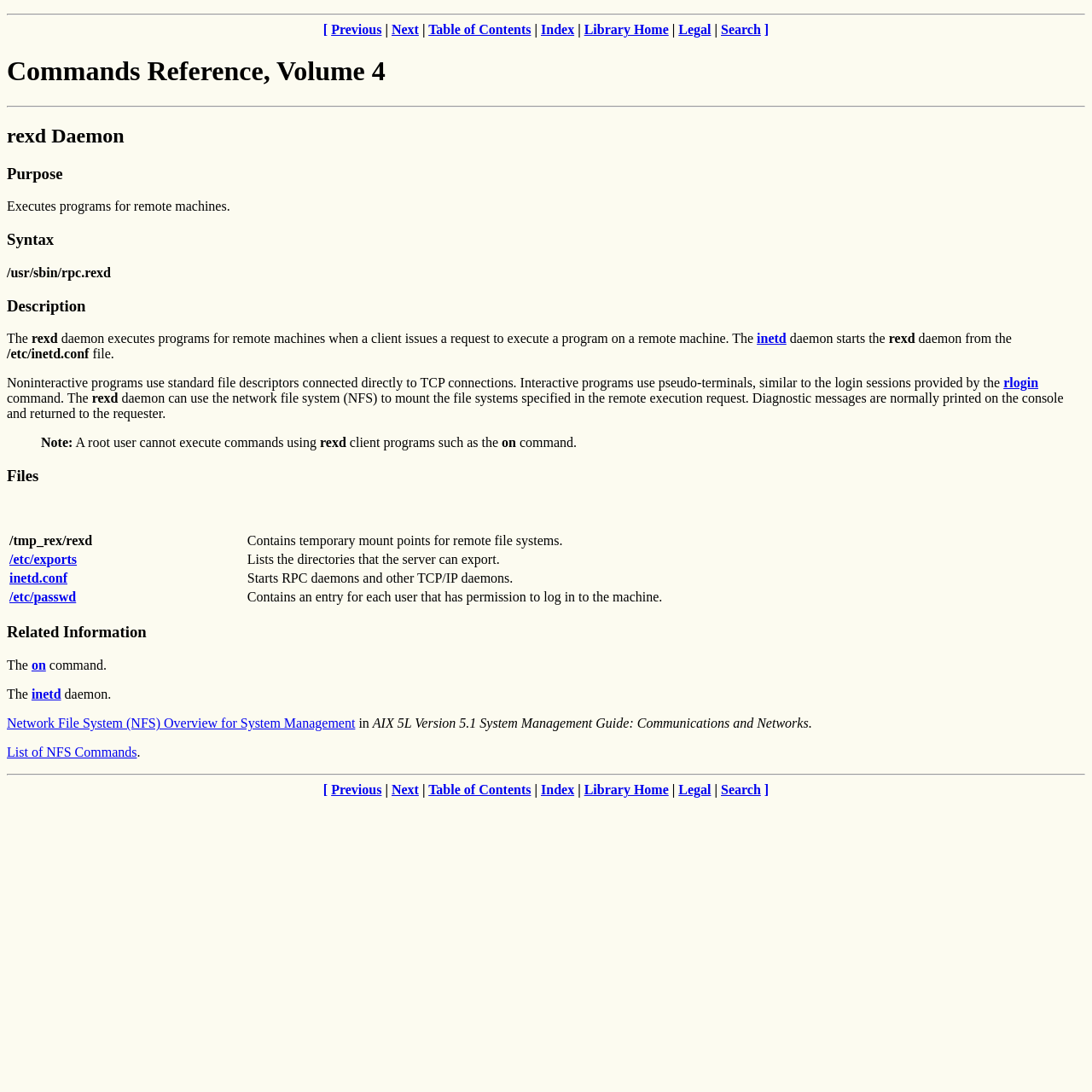Determine the main heading of the webpage and generate its text.

Commands Reference, Volume 4